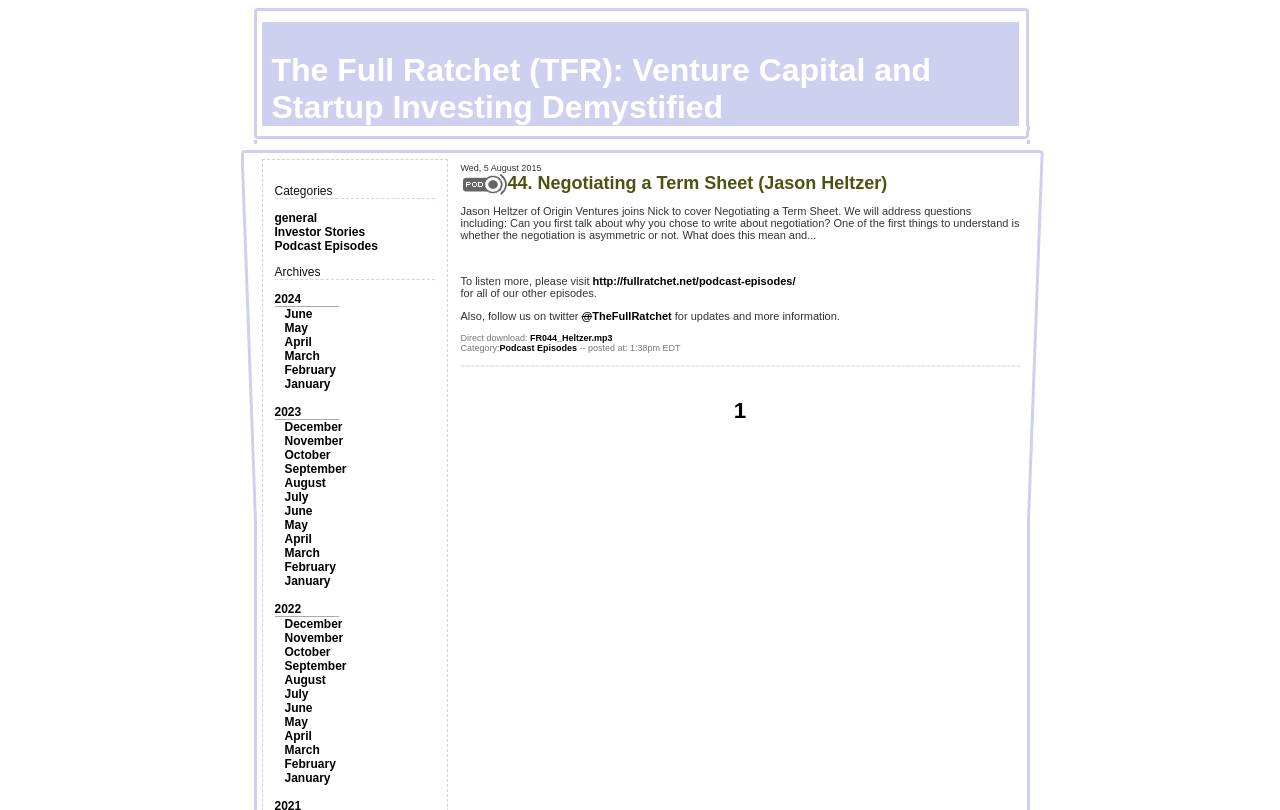Respond to the following question with a brief word or phrase:
What is the Twitter handle of The Full Ratchet?

@TheFullRatchet